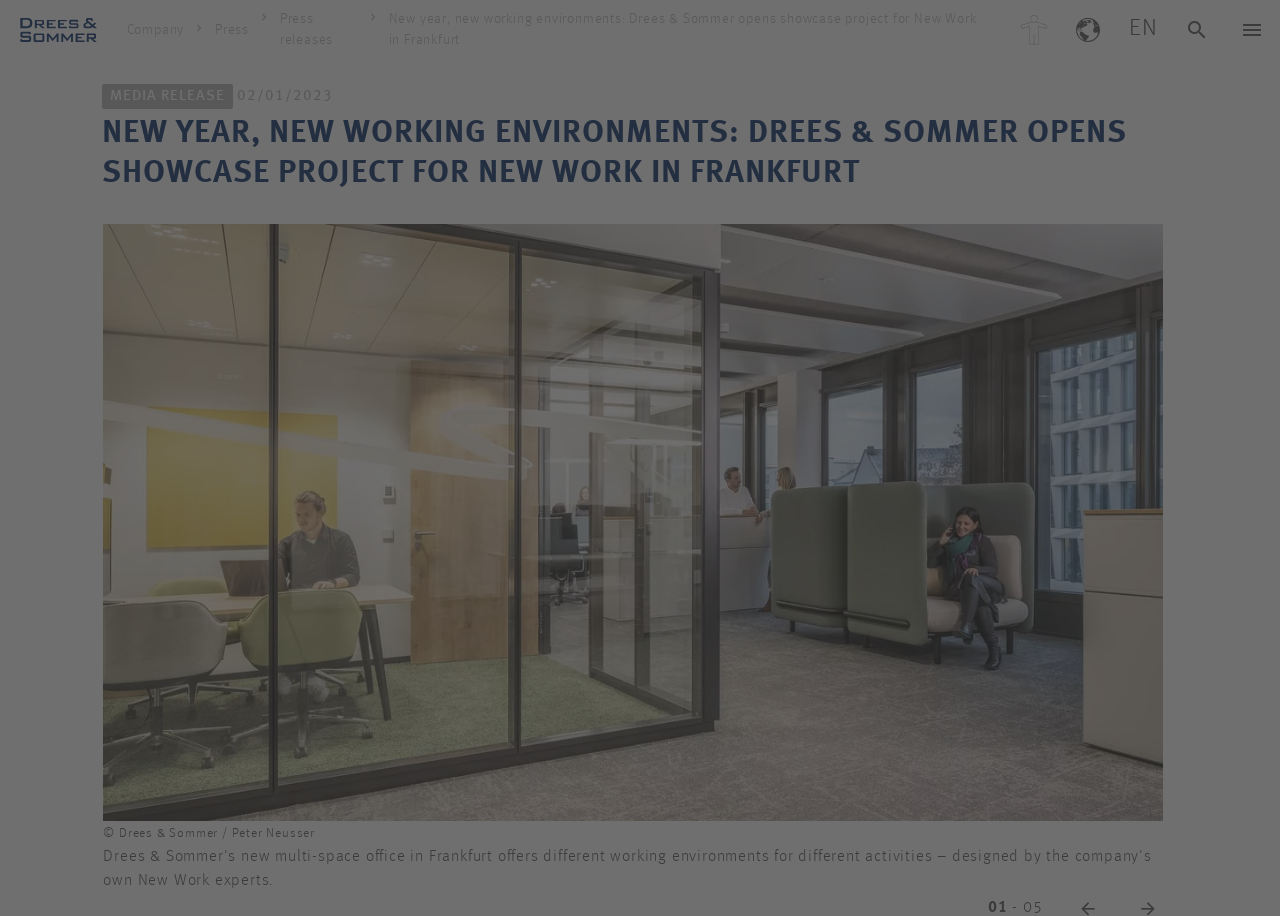Generate the text content of the main headline of the webpage.

NEW YEAR, NEW WORKING ENVIRONMENTS: DREES & SOMMER OPENS SHOWCASE PROJECT FOR NEW WORK IN FRANKFURT